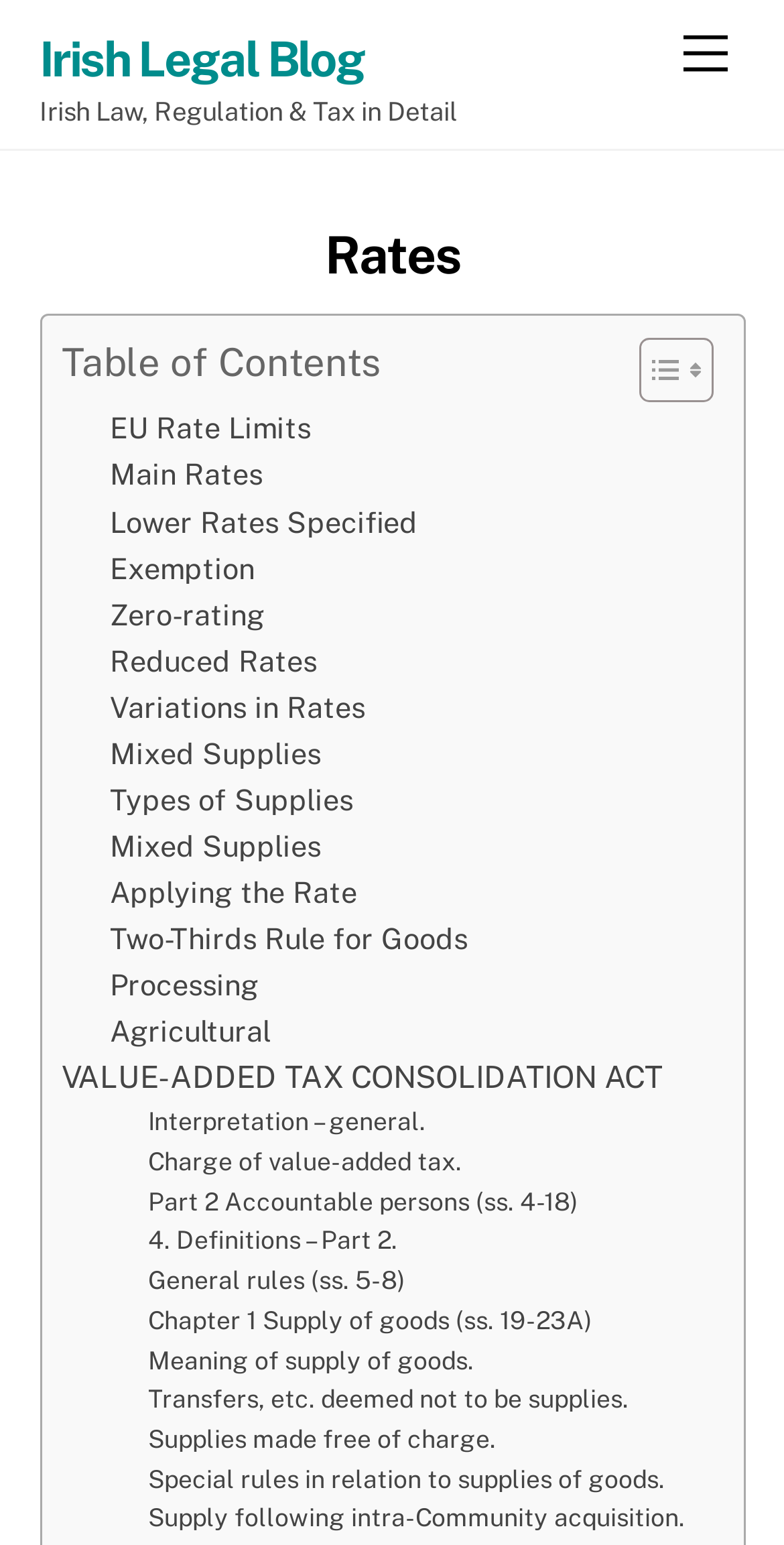Locate the bounding box coordinates of the clickable area to execute the instruction: "Click the Instagram link". Provide the coordinates as four float numbers between 0 and 1, represented as [left, top, right, bottom].

None